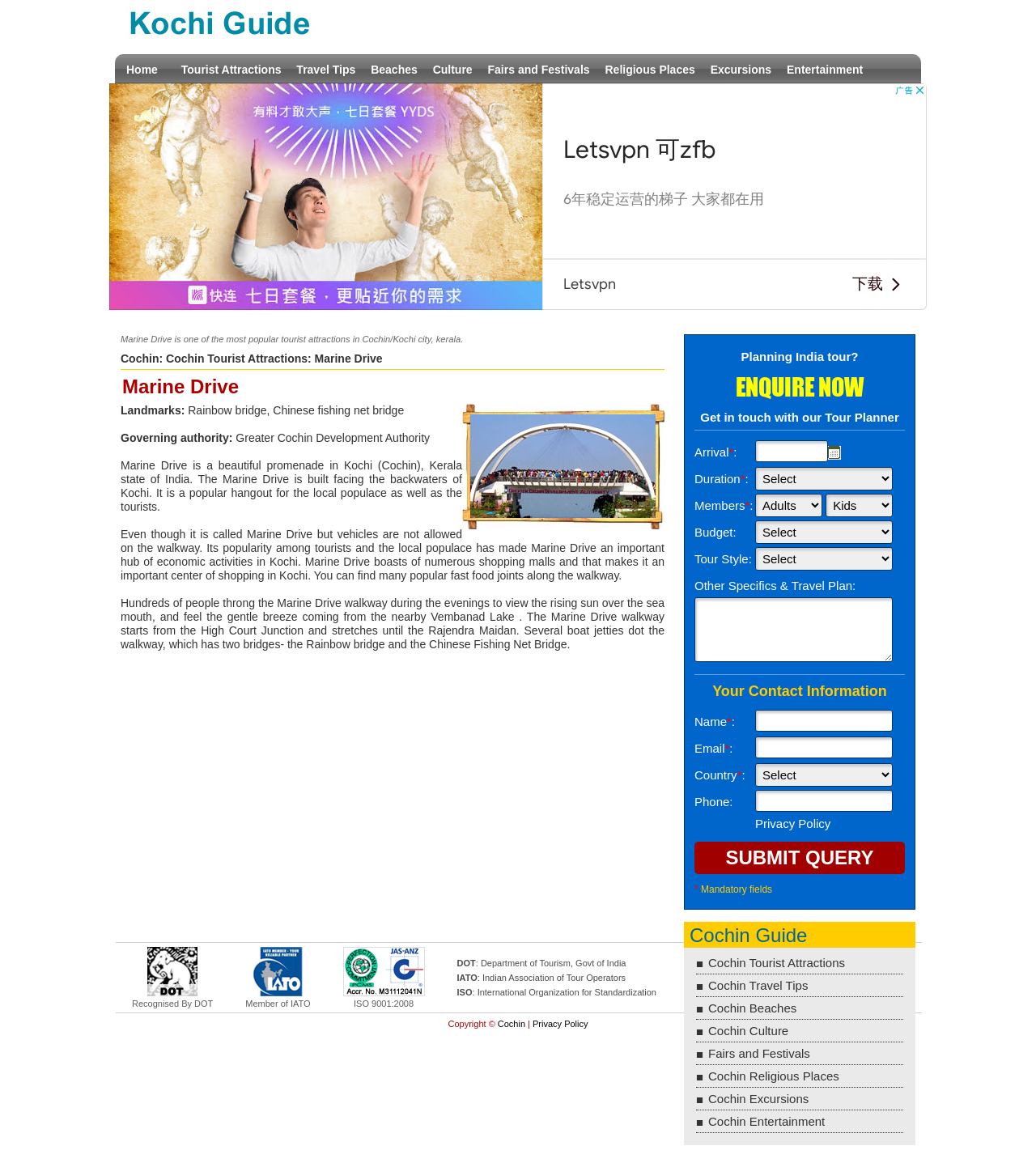Please give a concise answer to this question using a single word or phrase: 
What is the governing authority of Marine Drive?

Greater Cochin Development Authority